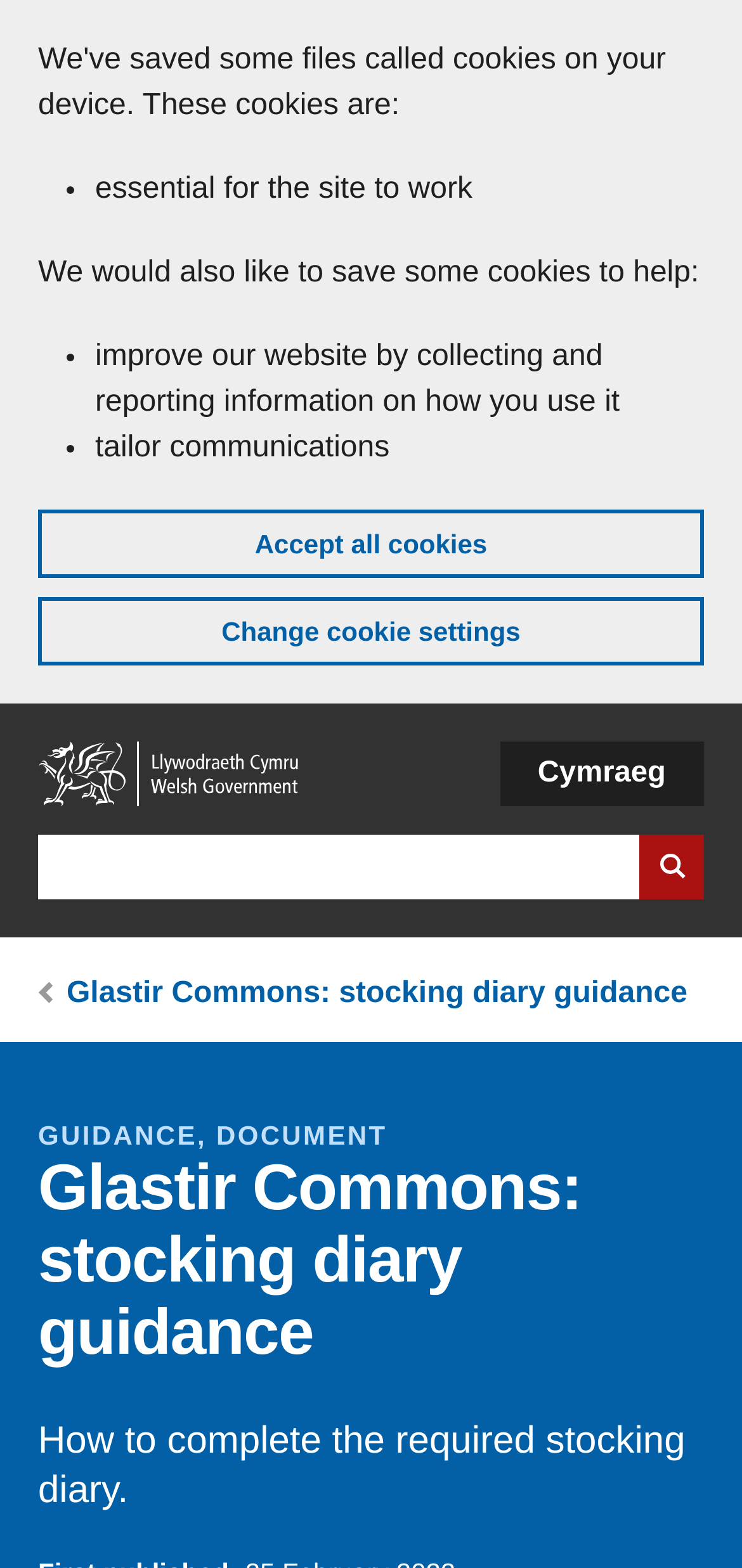Based on the element description: "Home", identify the UI element and provide its bounding box coordinates. Use four float numbers between 0 and 1, [left, top, right, bottom].

[0.051, 0.473, 0.41, 0.514]